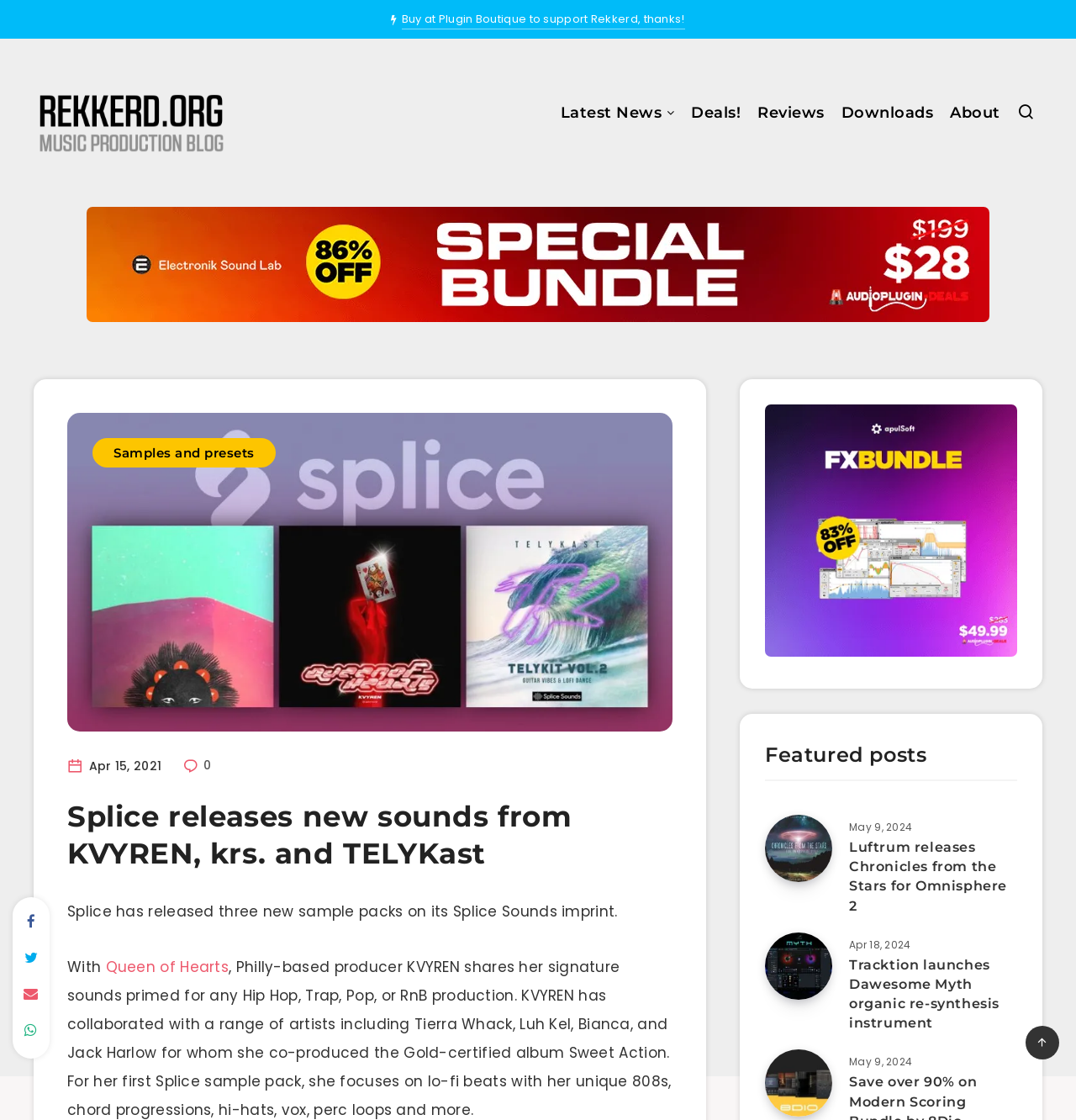Could you indicate the bounding box coordinates of the region to click in order to complete this instruction: "Visit 'Rekkerd.org' website".

[0.031, 0.076, 0.212, 0.143]